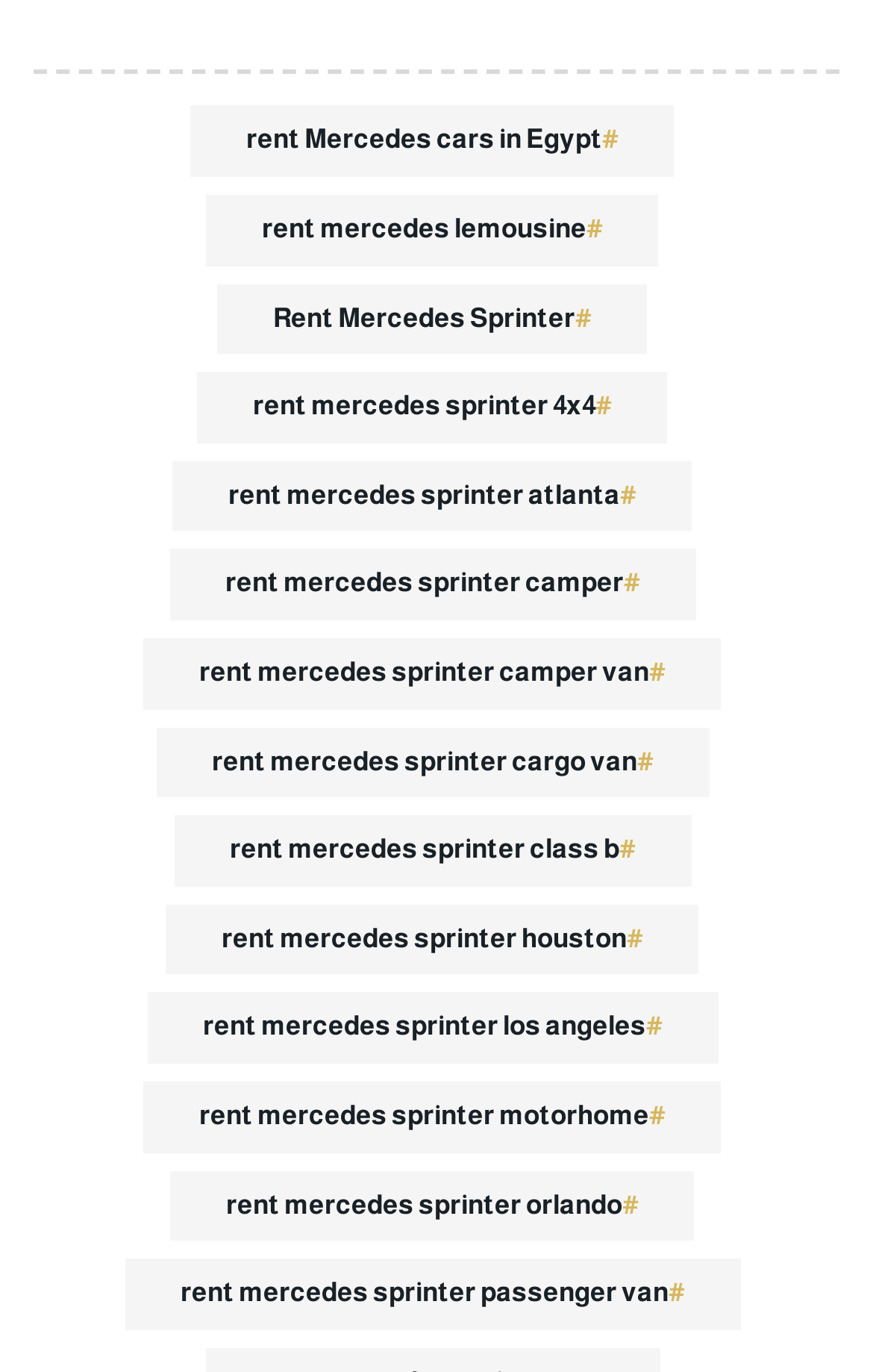Using the details from the image, please elaborate on the following question: What types of Mercedes Sprinter vans are available?

I saw links on the webpage that mention different types of Mercedes Sprinter vans, such as 'camper van', 'cargo van', 'class b', 'motorhome', and 'passenger van', suggesting that there are multiple types of Sprinter vans available for rent.